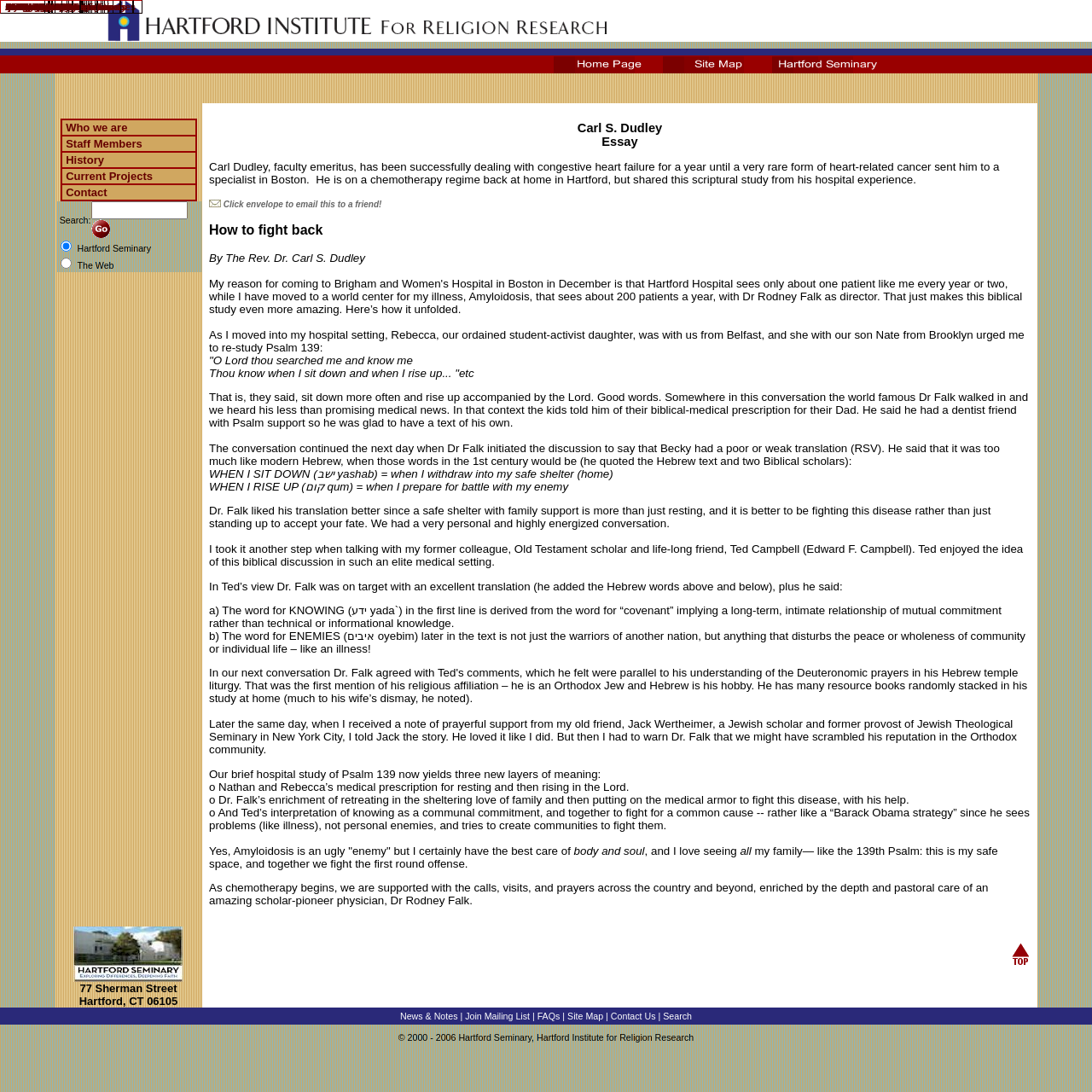Please locate the bounding box coordinates of the element that should be clicked to achieve the given instruction: "Browse articles in the business category".

None